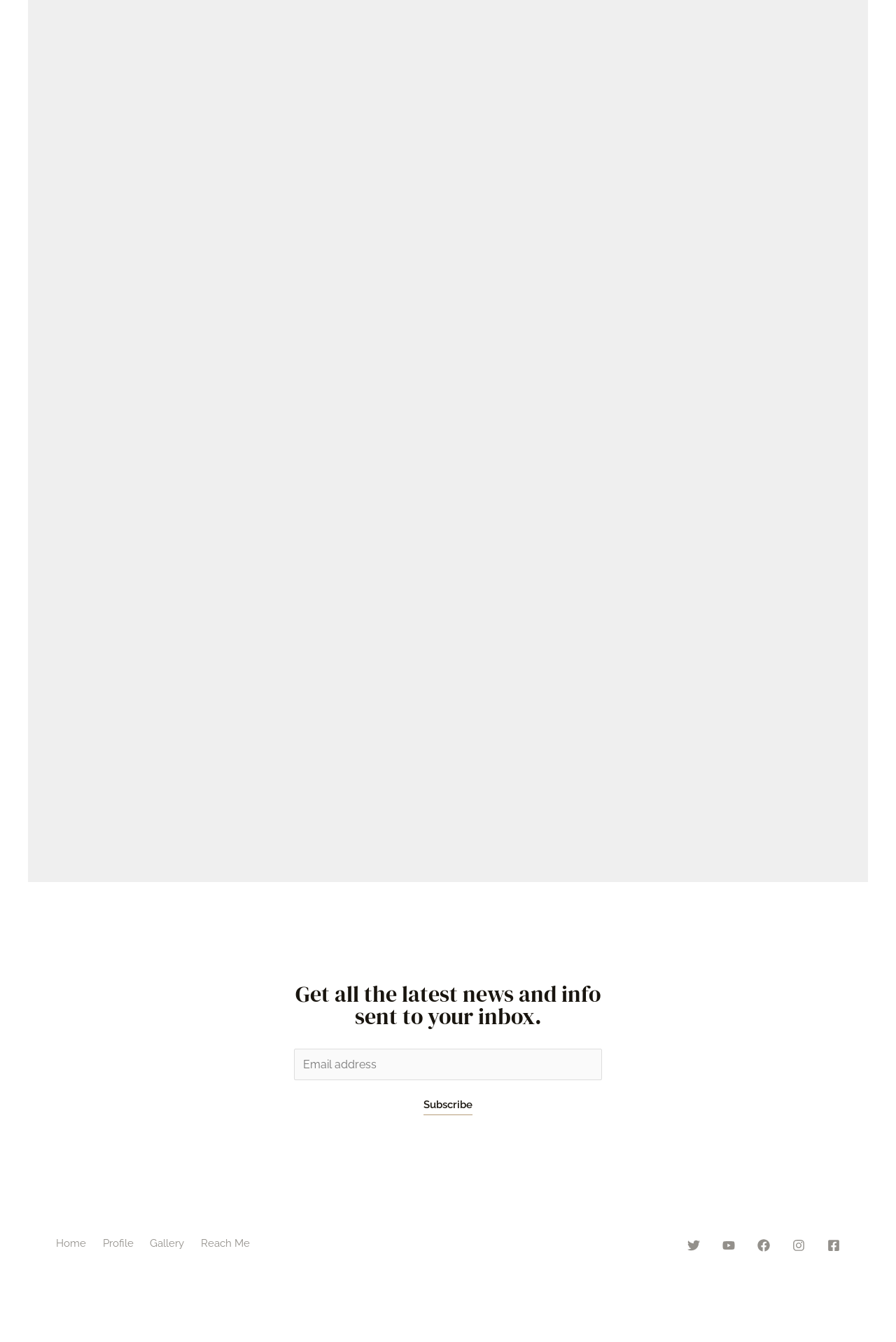Please predict the bounding box coordinates of the element's region where a click is necessary to complete the following instruction: "Subscribe to the newsletter". The coordinates should be represented by four float numbers between 0 and 1, i.e., [left, top, right, bottom].

[0.473, 0.816, 0.527, 0.831]